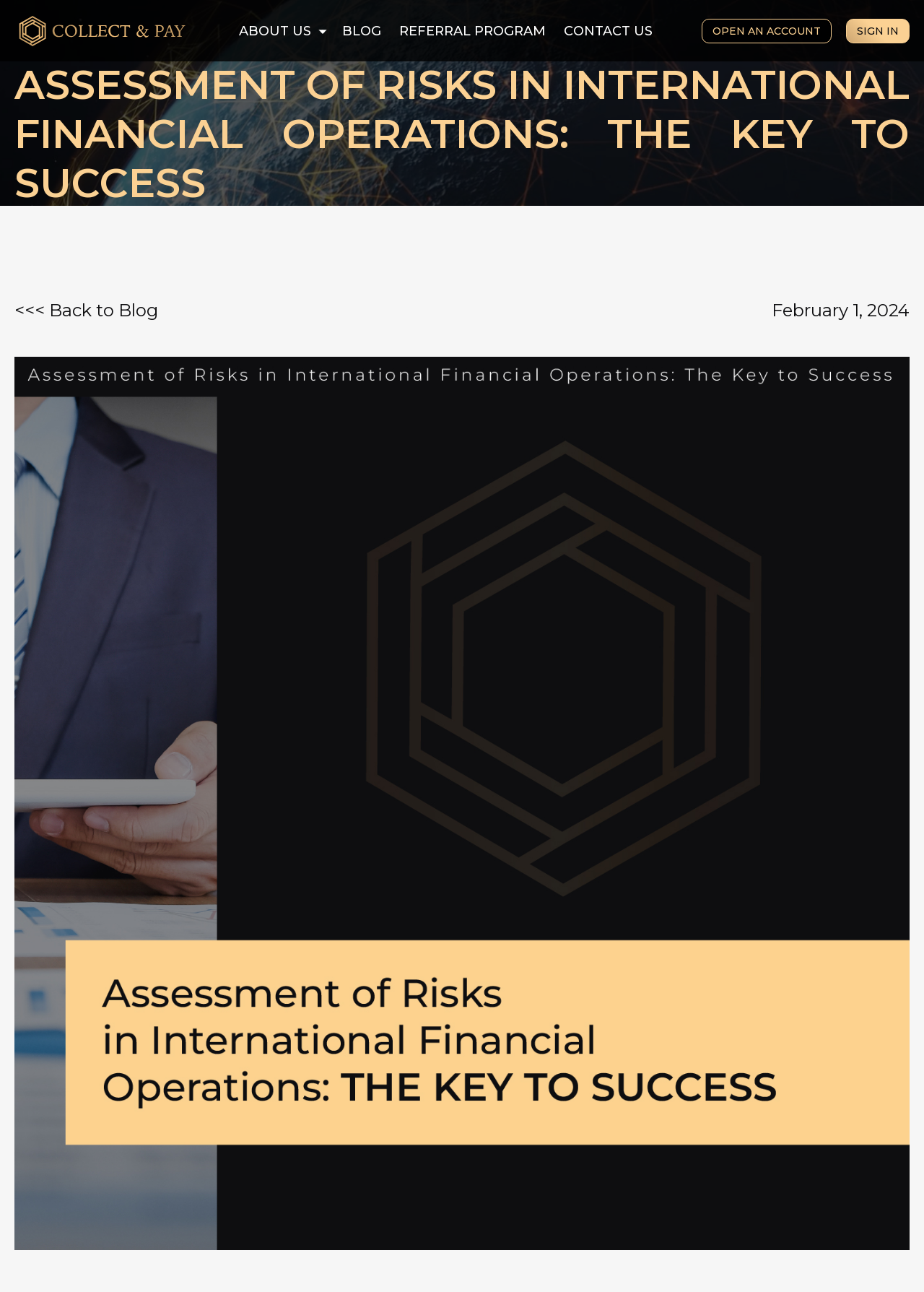Please find and report the primary heading text from the webpage.

ASSESSMENT OF RISKS IN INTERNATIONAL FINANCIAL OPERATIONS: THE KEY TO SUCCESS